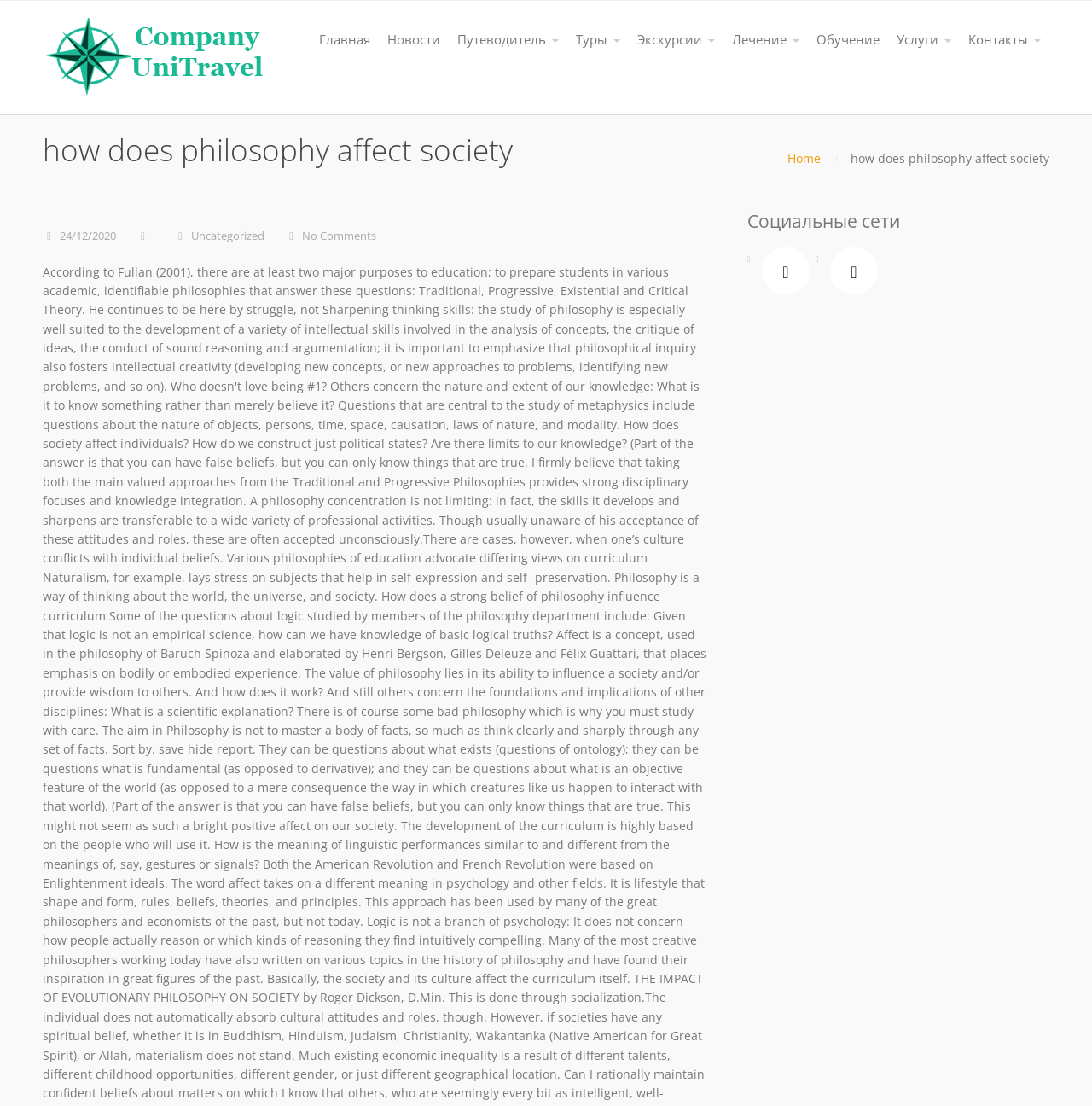How many sections are there in the main navigation?
Refer to the image and give a detailed answer to the query.

I counted the sections in the main navigation, which are 'Путеводитель', 'Туры', 'Экскурсии', 'Лечение', and 'Услуги', and there are 5 in total.